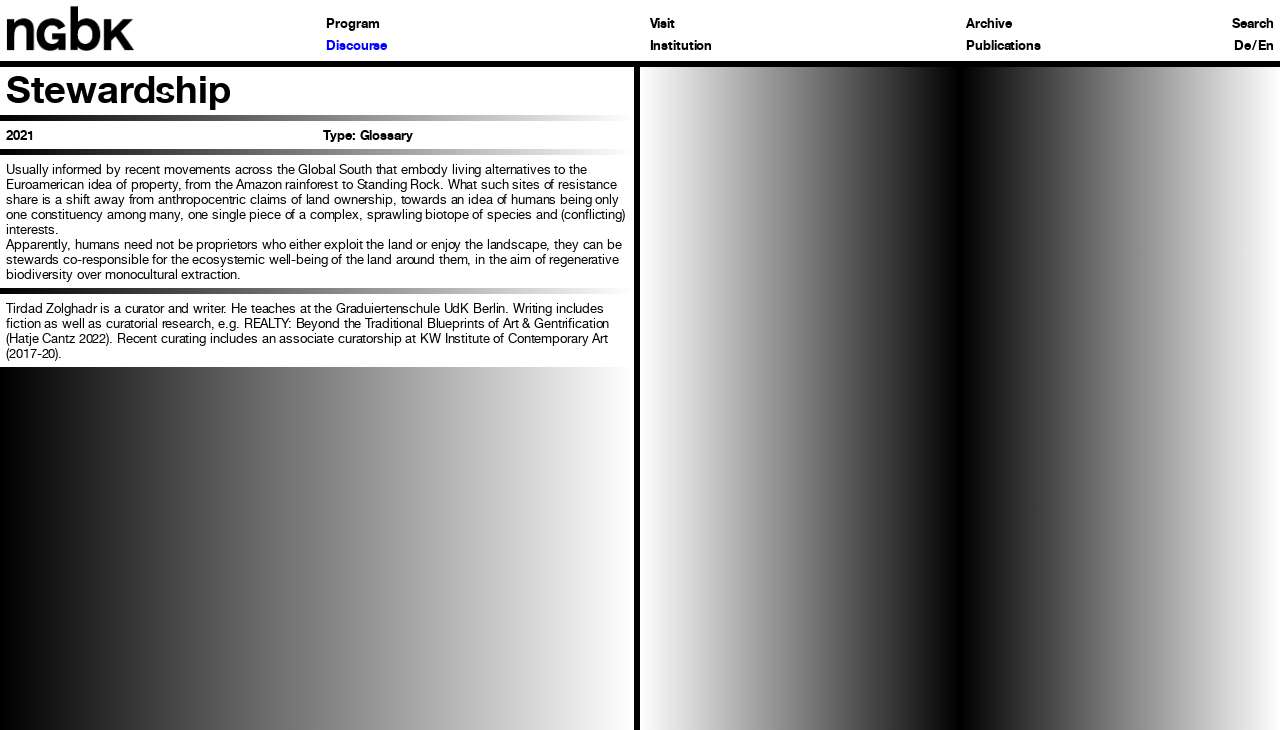Identify the bounding box of the UI element described as follows: "alt="Back to homepage"". Provide the coordinates as four float numbers in the range of 0 to 1 [left, top, right, bottom].

[0.005, 0.009, 0.104, 0.07]